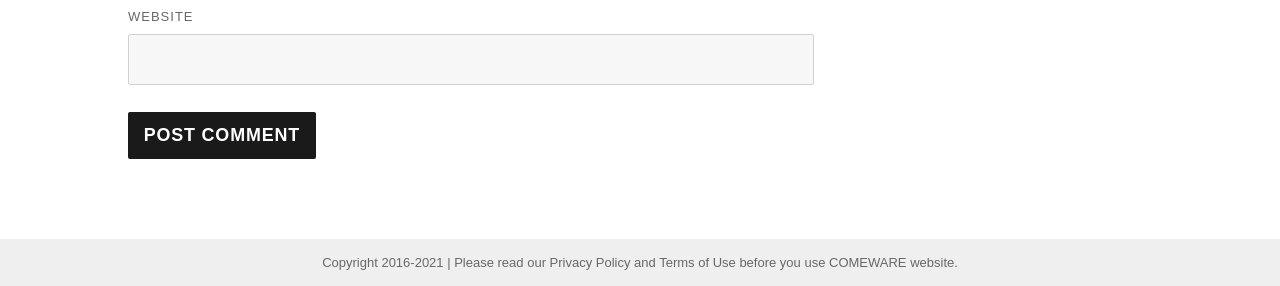What are the terms and policies linked at the bottom of the webpage?
Refer to the screenshot and deliver a thorough answer to the question presented.

The links at the bottom of the webpage include 'Privacy Policy', 'Terms of Use', and 'COMEWARE', which are likely terms and policies related to the website's usage.